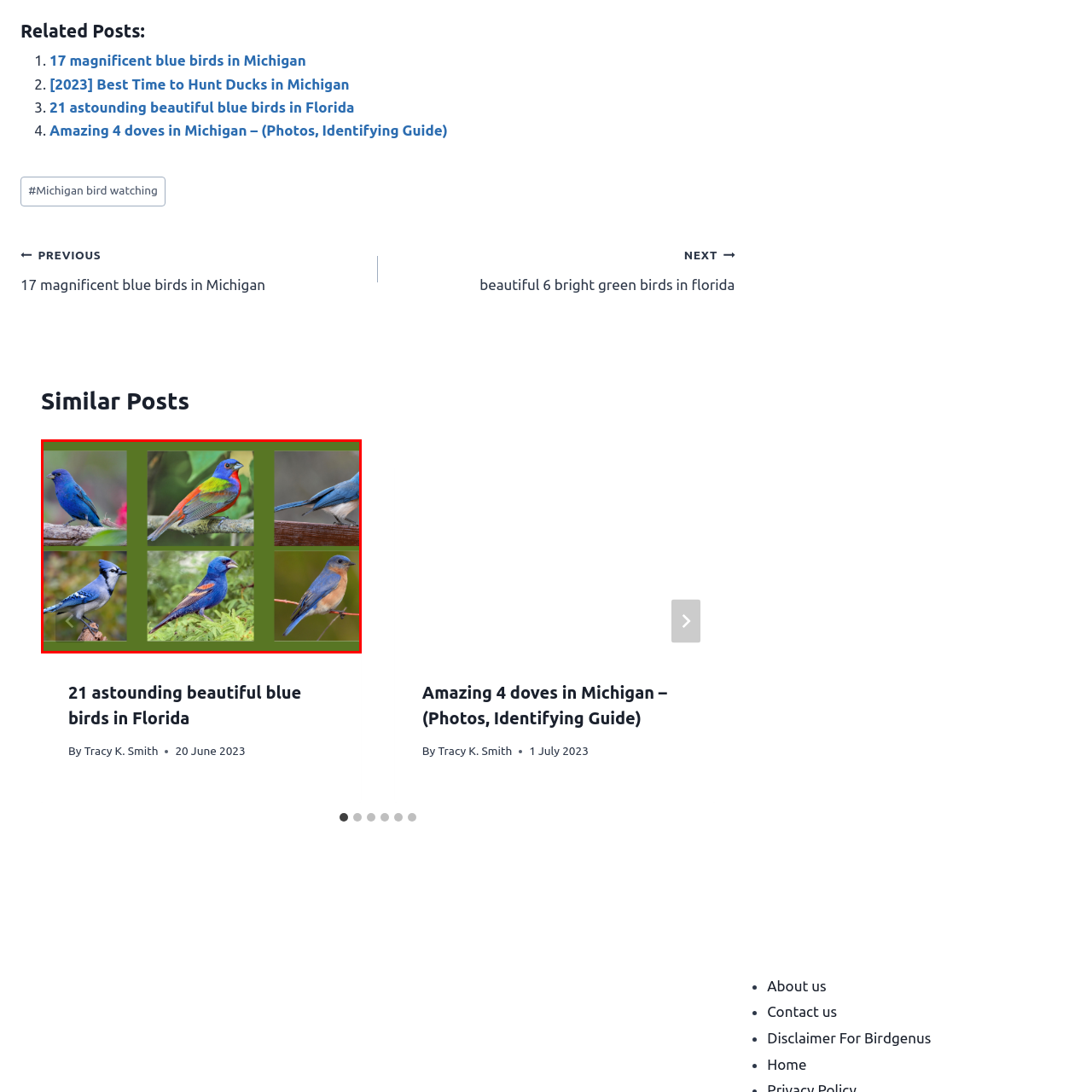Take a close look at the image outlined by the red bounding box and give a detailed response to the subsequent question, with information derived from the image: What is distinctive about the bird in the bottom left image?

The caption highlights the charming blue jay in the bottom row, which is characterized by its distinctive markings, showcasing its bold personality.